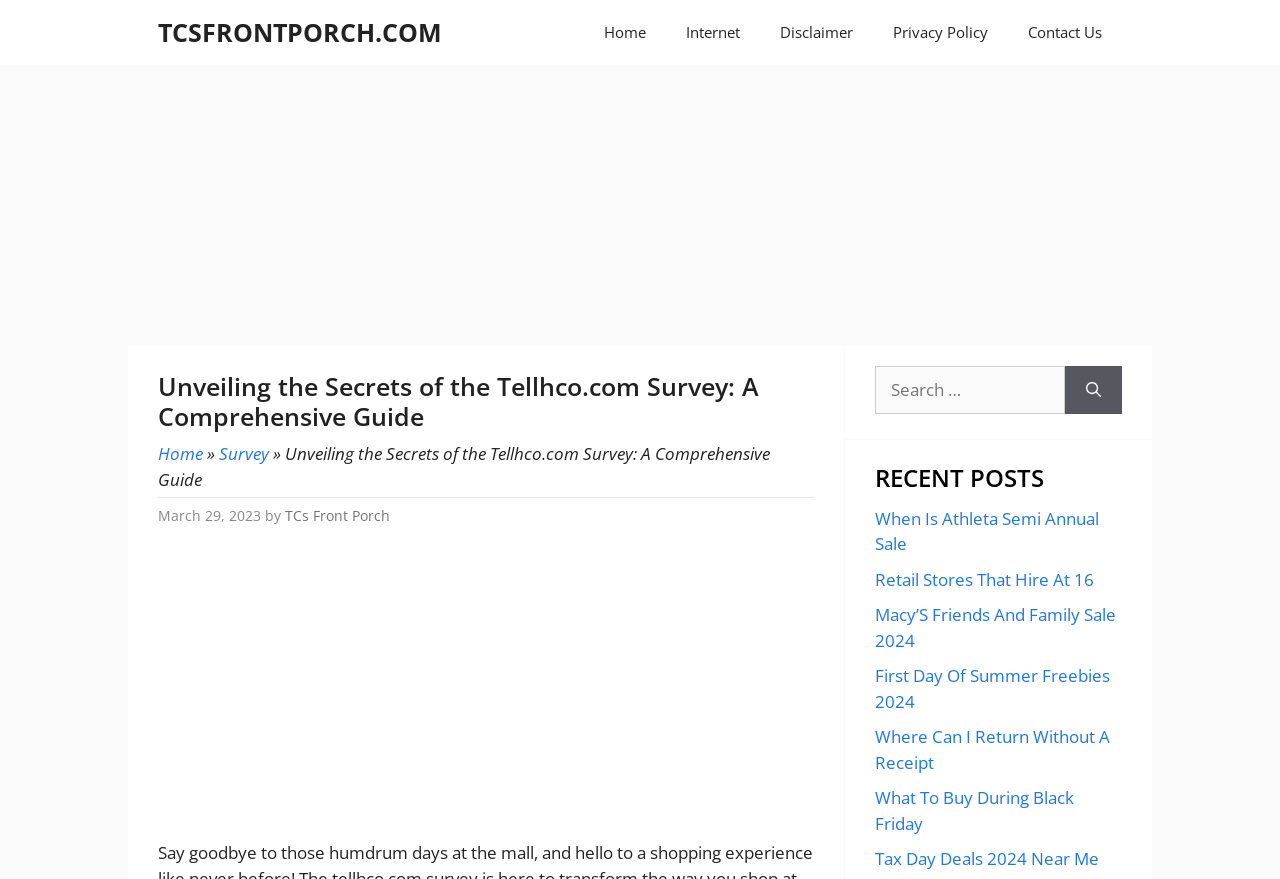What is the name of the website's author or publisher?
Please respond to the question with as much detail as possible.

The webpage contains a link to 'TCs Front Porch' which is likely the name of the website's author or publisher. This information is available in the header section of the webpage.